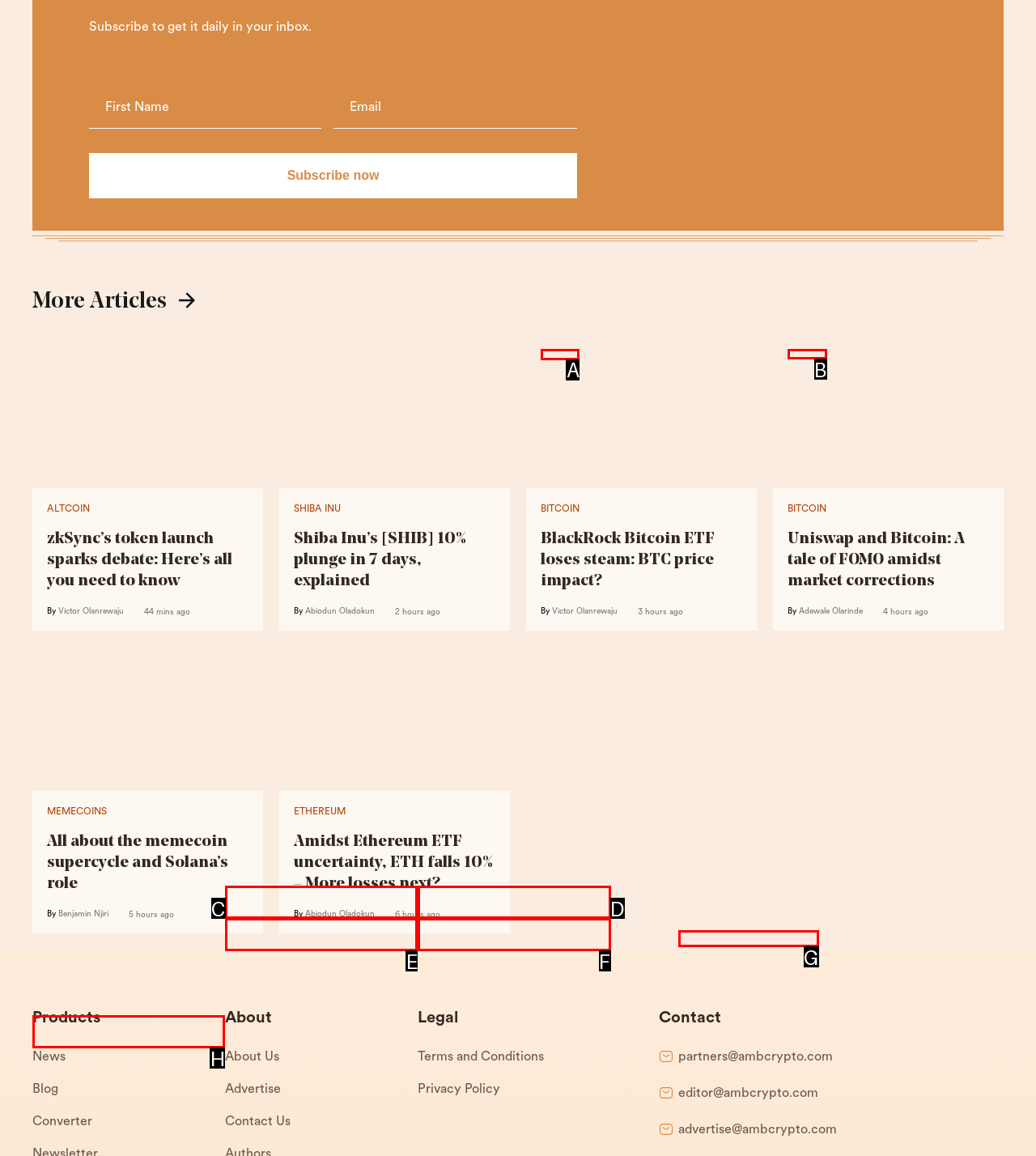Which UI element should be clicked to perform the following task: Check the latest news about Bitcoin? Answer with the corresponding letter from the choices.

A